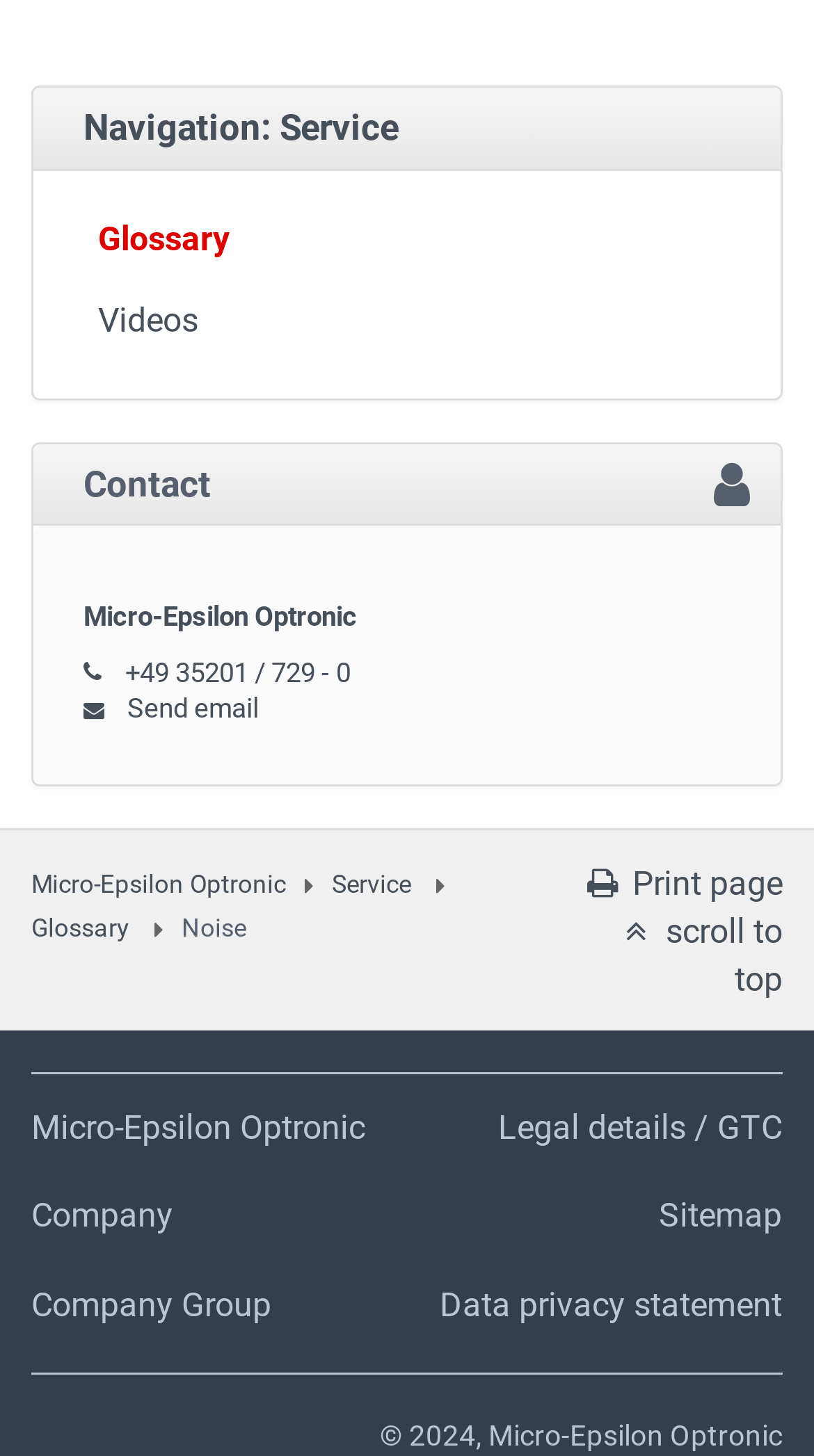Locate the bounding box coordinates of the area to click to fulfill this instruction: "Print the page". The bounding box should be presented as four float numbers between 0 and 1, in the order [left, top, right, bottom].

[0.714, 0.593, 0.961, 0.62]